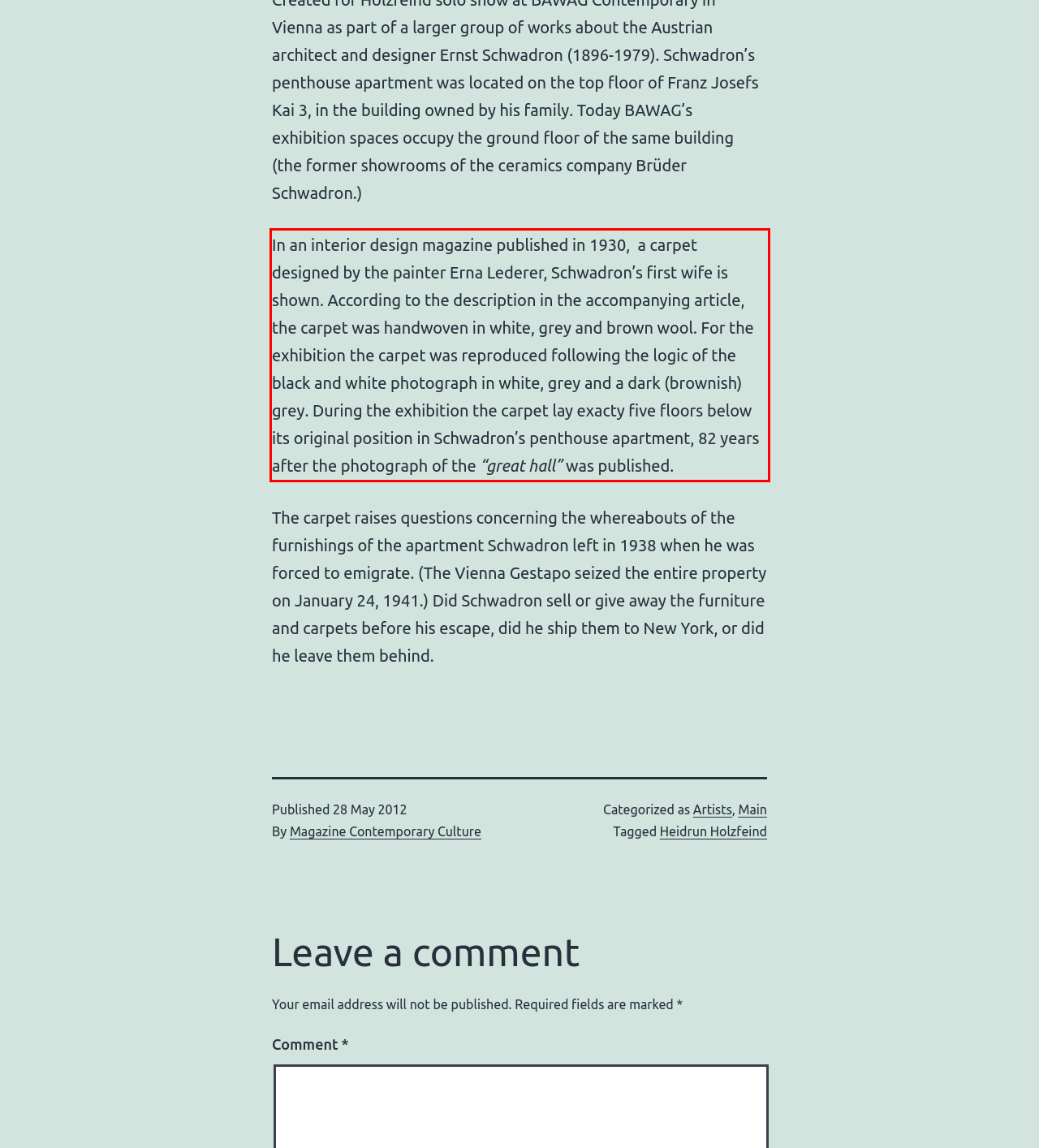Look at the webpage screenshot and recognize the text inside the red bounding box.

In an interior design magazine published in 1930, a carpet designed by the painter Erna Lederer, Schwadron’s first wife is shown. According to the description in the accompanying article, the carpet was handwoven in white, grey and brown wool. For the exhibition the carpet was reproduced following the logic of the black and white photograph in white, grey and a dark (brownish) grey. During the exhibition the carpet lay exacty five floors below its original position in Schwadron’s penthouse apartment, 82 years after the photograph of the “great hall” was published.